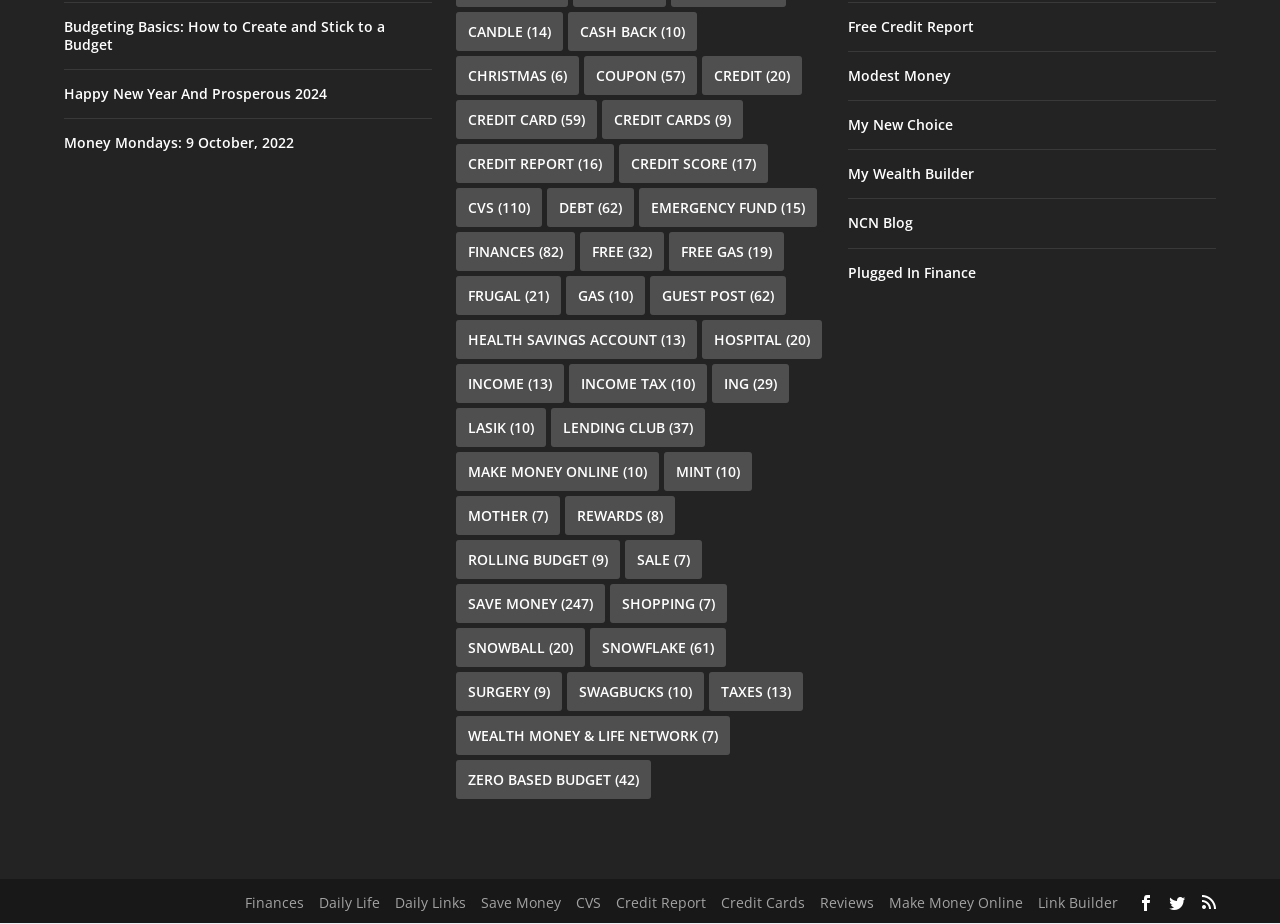From the screenshot, find the bounding box of the UI element matching this description: "ING (29)". Supply the bounding box coordinates in the form [left, top, right, bottom], each a float between 0 and 1.

[0.556, 0.395, 0.616, 0.437]